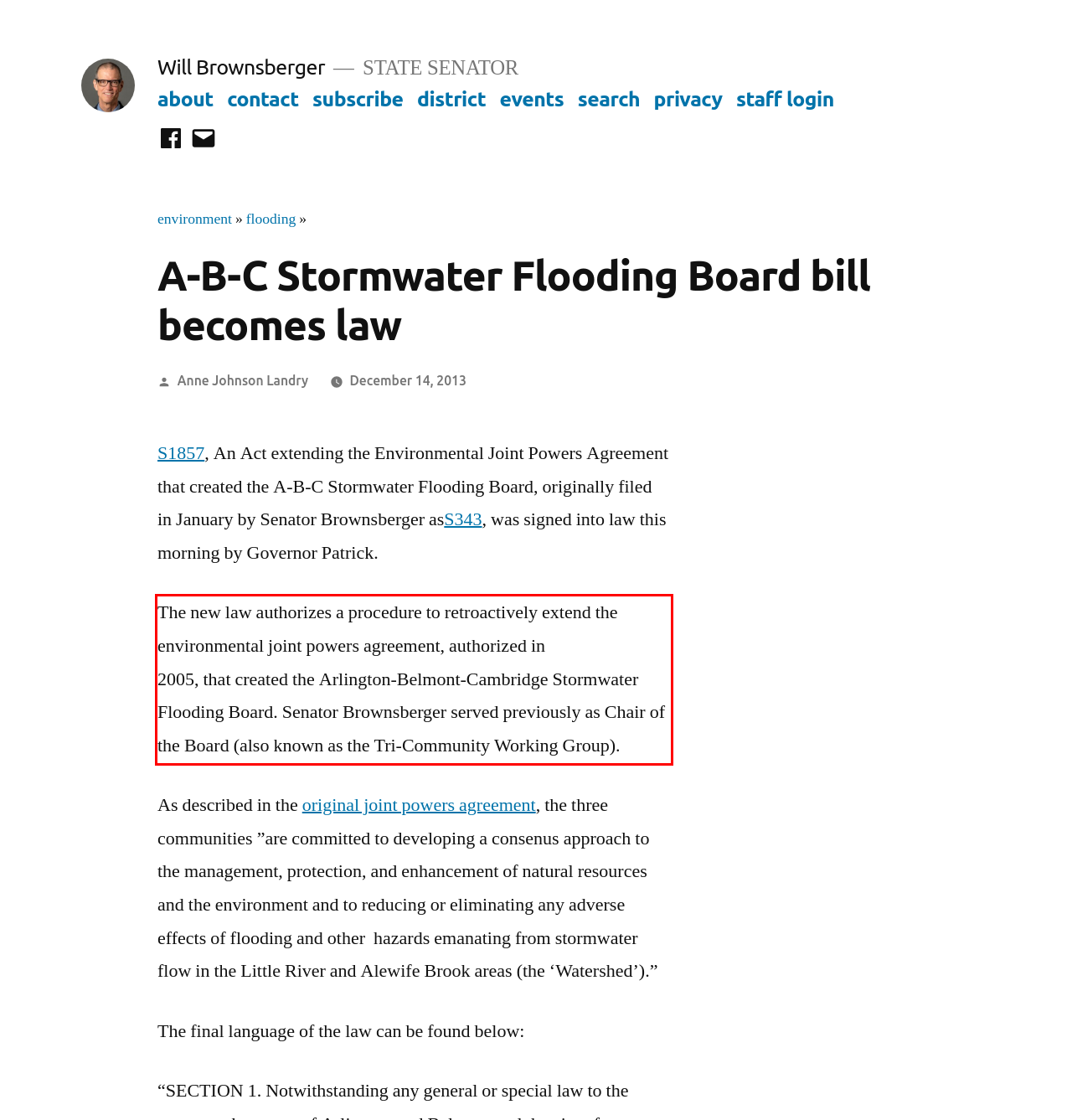You are presented with a screenshot containing a red rectangle. Extract the text found inside this red bounding box.

The new law authorizes a procedure to retroactively extend the environmental joint powers agreement, authorized in 2005, that created the Arlington-Belmont-Cambridge Stormwater Flooding Board. Senator Brownsberger served previously as Chair of the Board (also known as the Tri-Community Working Group).